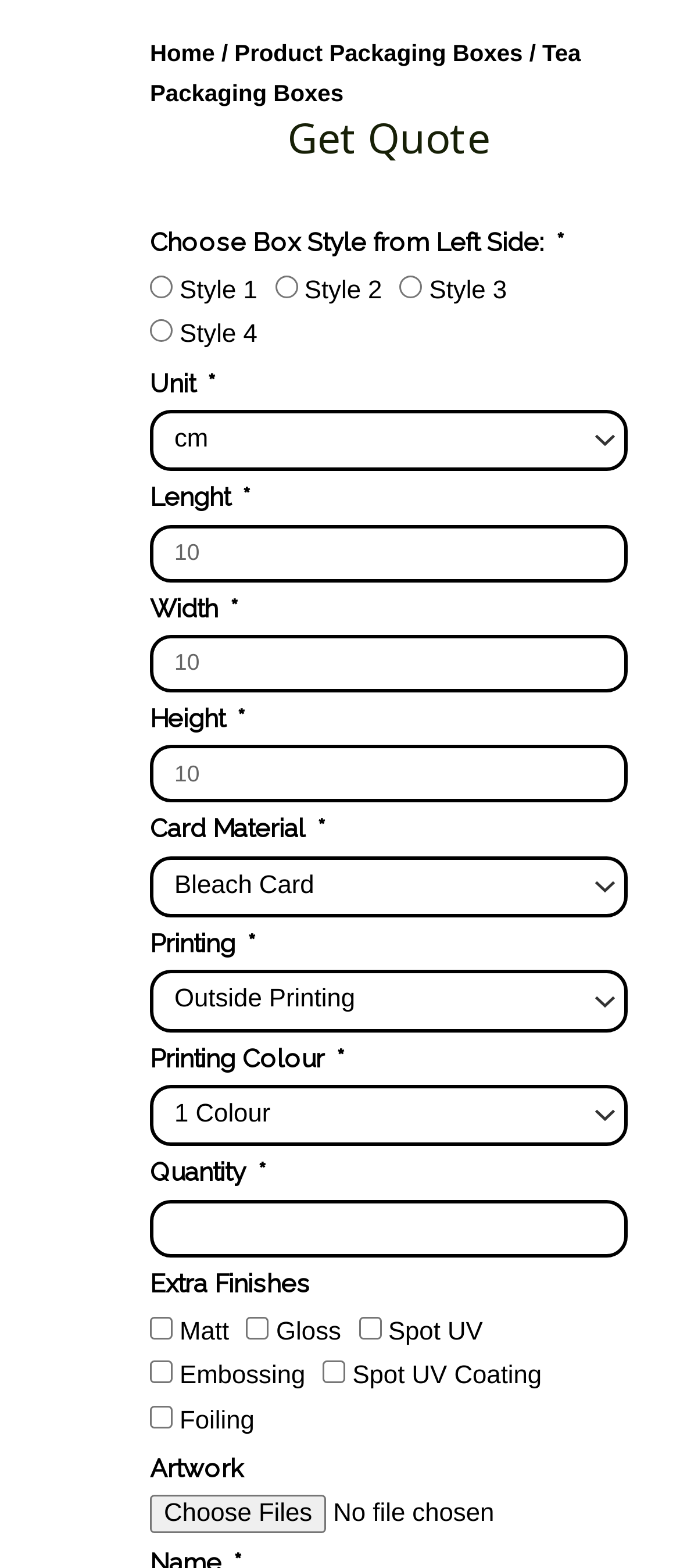Please specify the bounding box coordinates of the clickable region to carry out the following instruction: "Select 'Style 1' radio button". The coordinates should be four float numbers between 0 and 1, in the format [left, top, right, bottom].

[0.221, 0.176, 0.254, 0.19]